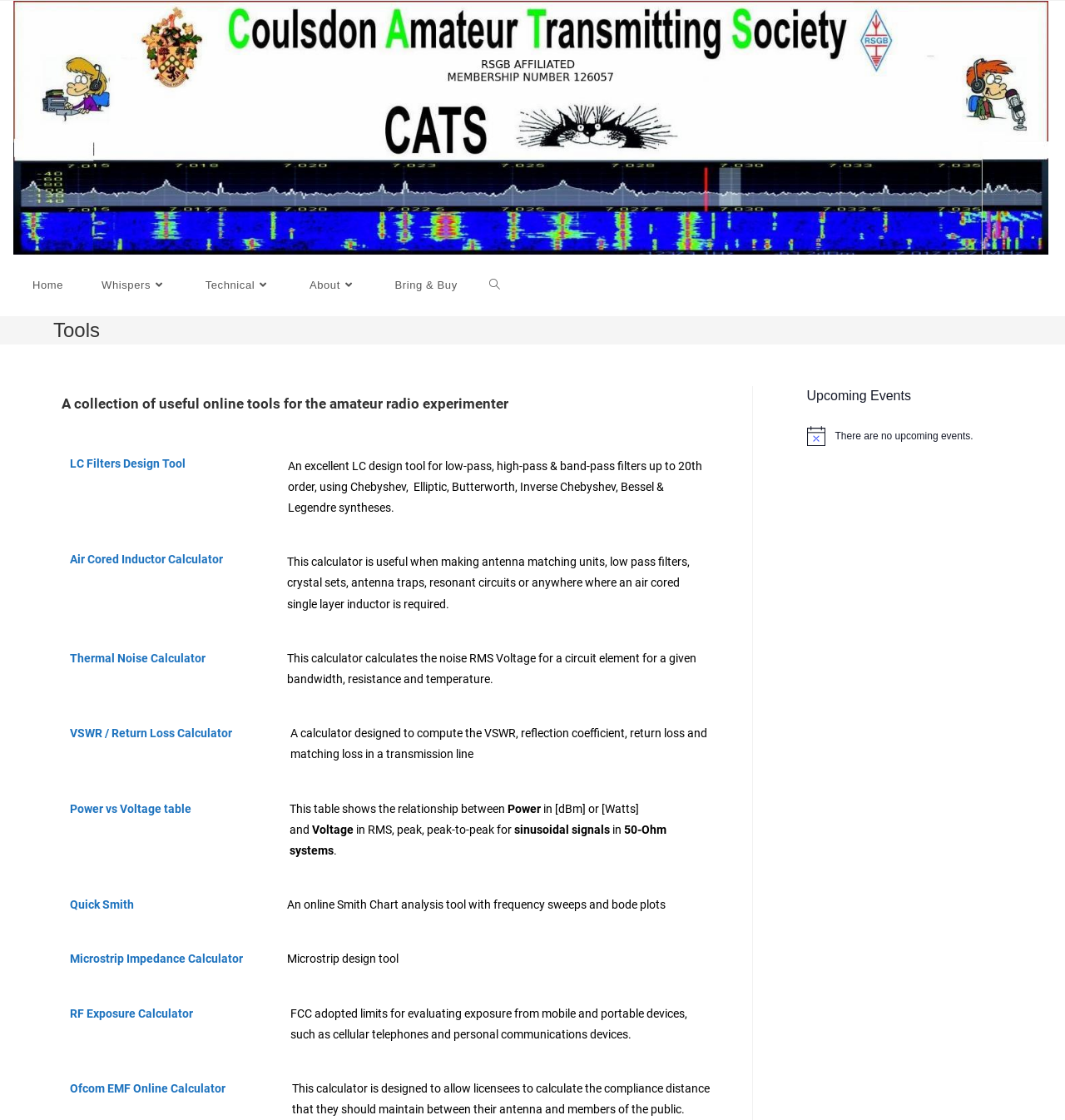Determine the bounding box coordinates for the region that must be clicked to execute the following instruction: "Open the 'Air Cored Inductor Calculator' tool".

[0.066, 0.494, 0.209, 0.505]